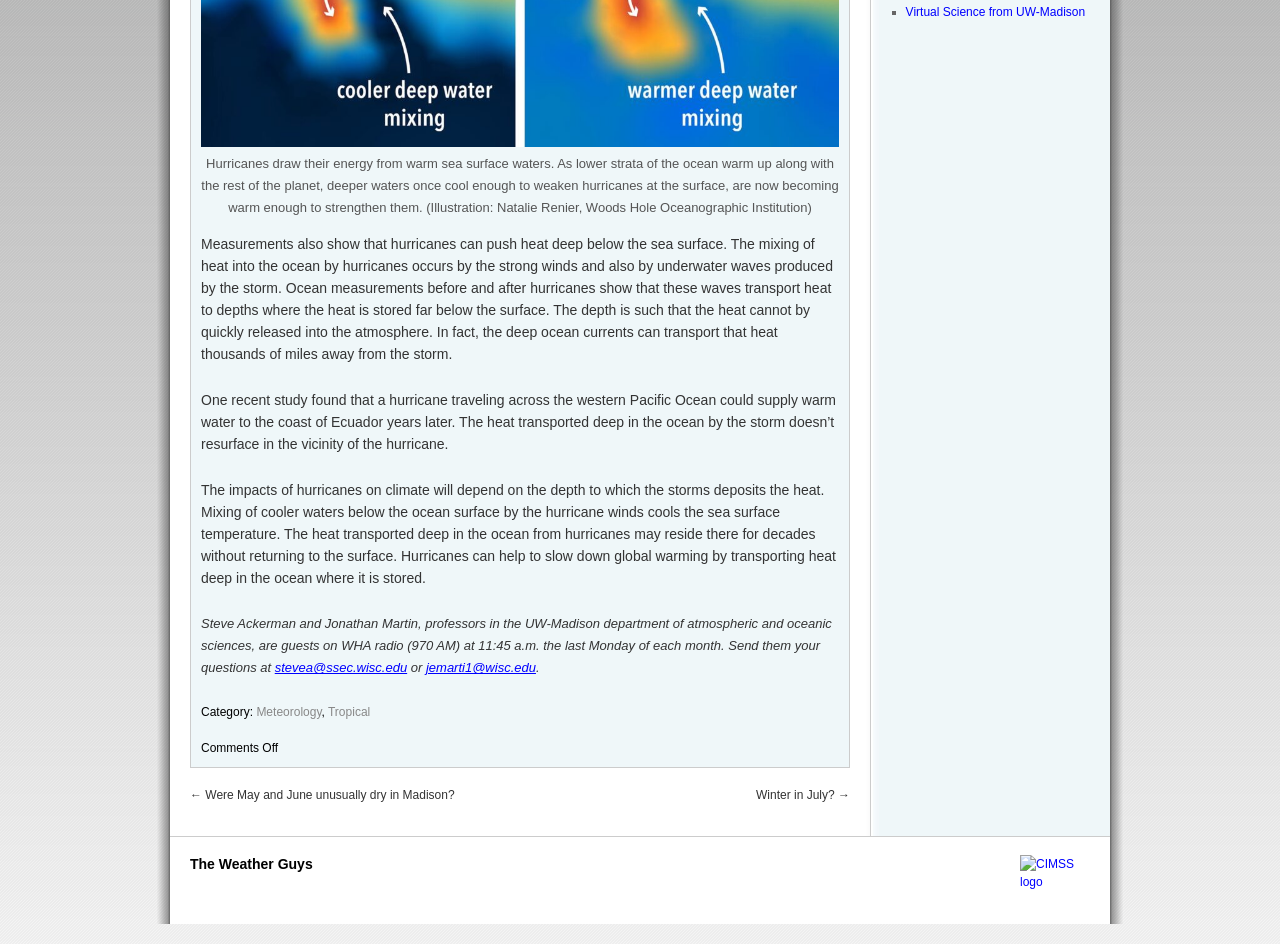Identify the bounding box for the UI element described as: "Tropical". The coordinates should be four float numbers between 0 and 1, i.e., [left, top, right, bottom].

[0.256, 0.747, 0.289, 0.762]